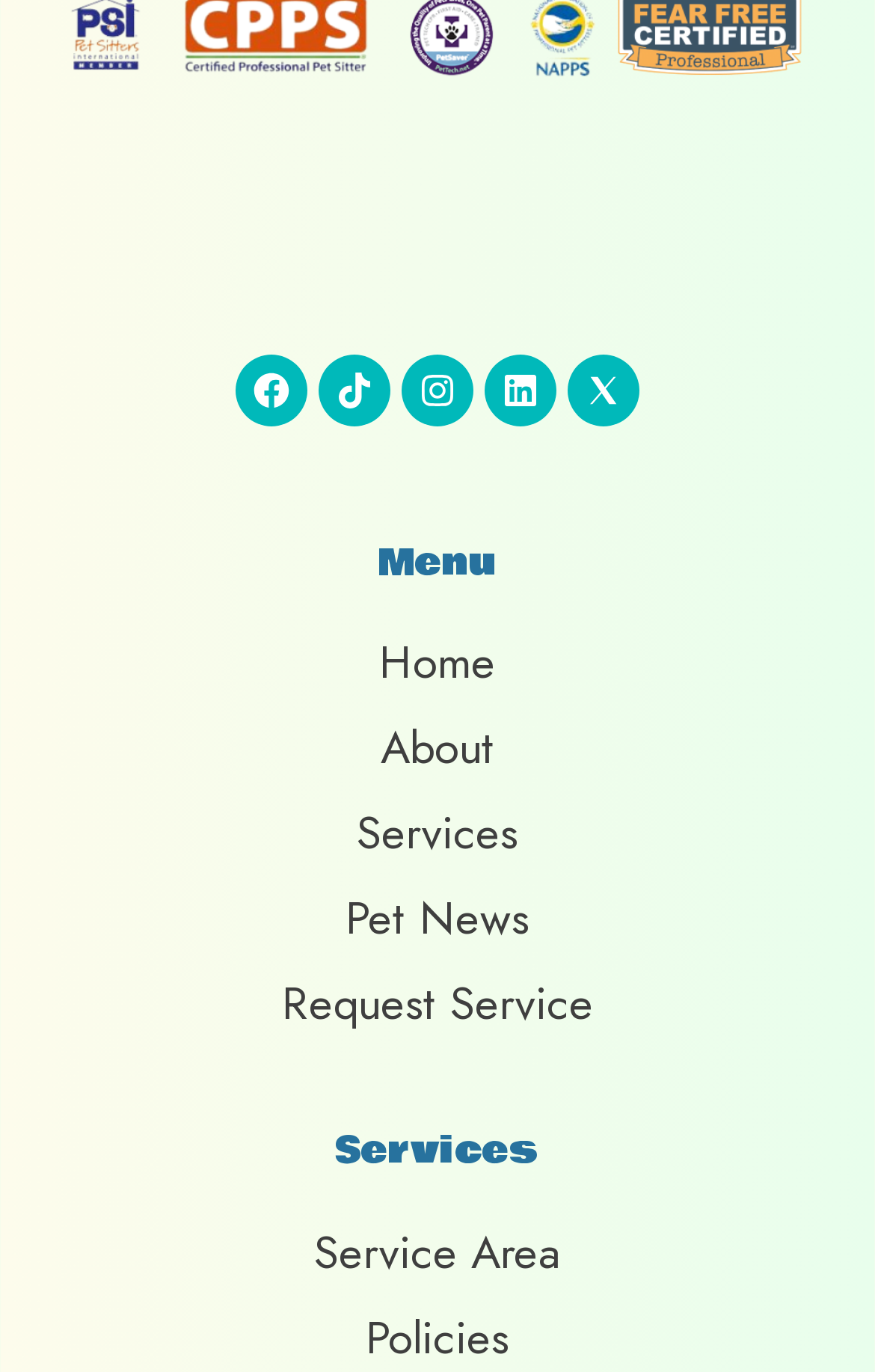Please determine the bounding box coordinates for the UI element described as: "About".

[0.077, 0.524, 0.923, 0.57]